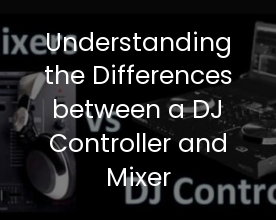What are the two key pieces of equipment in the background?
Please provide a single word or phrase as your answer based on the screenshot.

DJ mixer and DJ controller